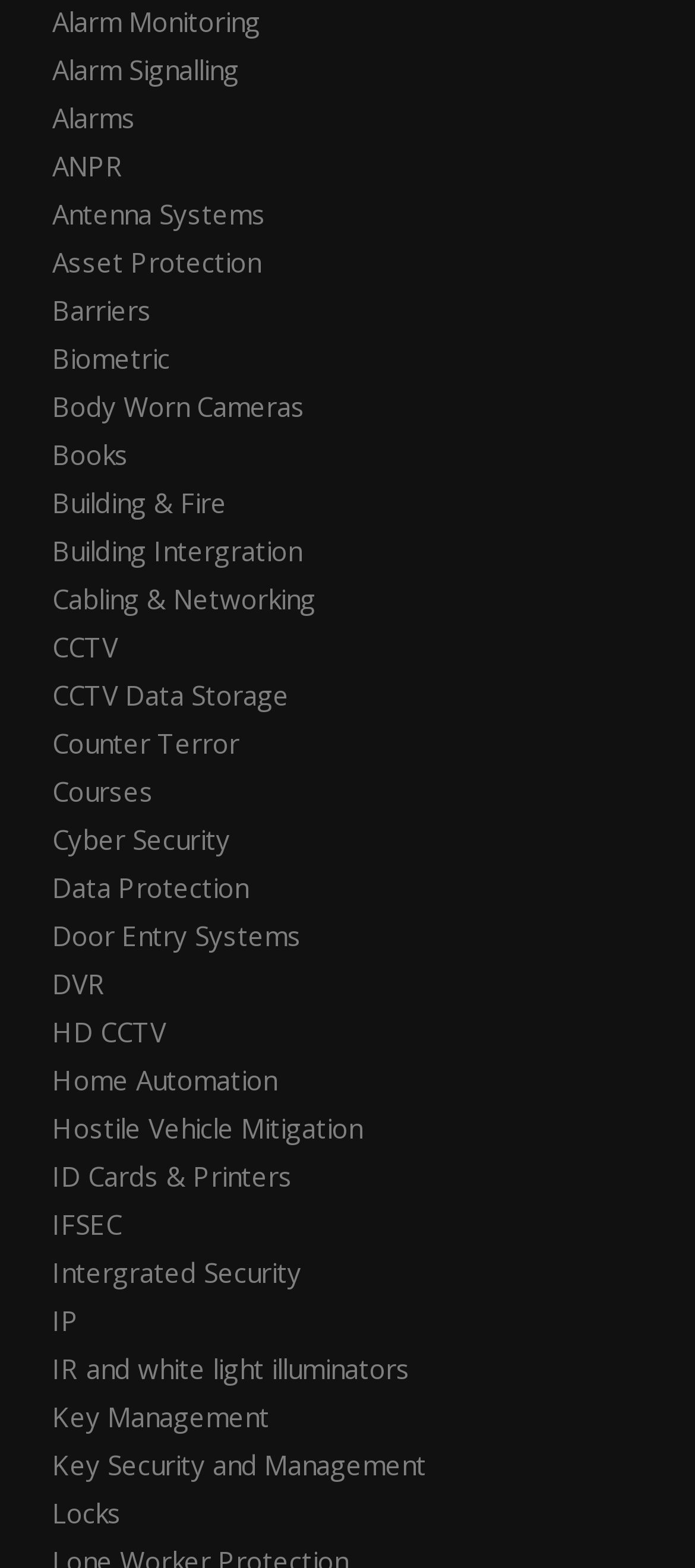Provide a brief response to the question using a single word or phrase: 
How many links are related to security systems?

More than 10